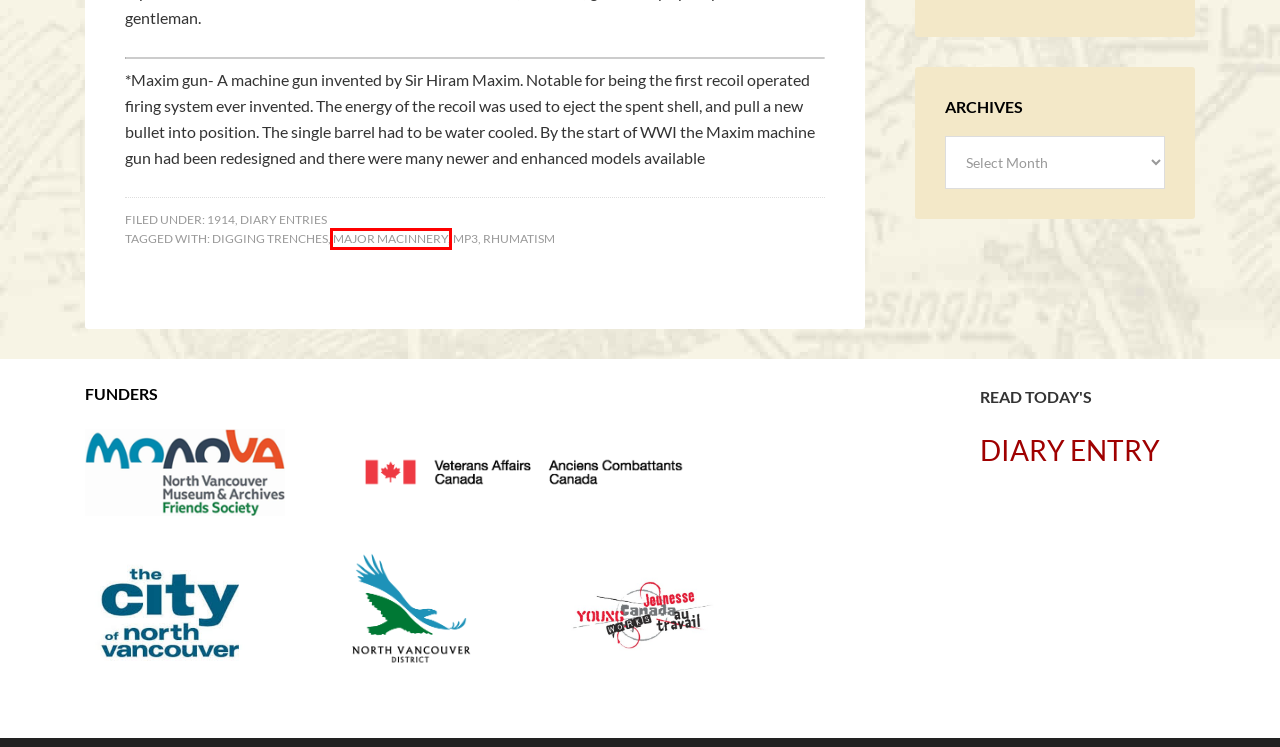Review the screenshot of a webpage which includes a red bounding box around an element. Select the description that best fits the new webpage once the element in the bounding box is clicked. Here are the candidates:
A. 1914 – Walter Draycott’s Great War Chronicle
B. timelineDraycott1914.png
C. Diary Entries – Walter Draycott’s Great War Chronicle
D. ABOUT – Walter Draycott’s Great War Chronicle
E. Major MacInnery – Walter Draycott’s Great War Chronicle
F. Rhumatism – Walter Draycott’s Great War Chronicle
G. THE WAR YEARS – Walter Draycott’s Great War Chronicle
H. Timelines – Walter Draycott’s Great War Chronicle

E